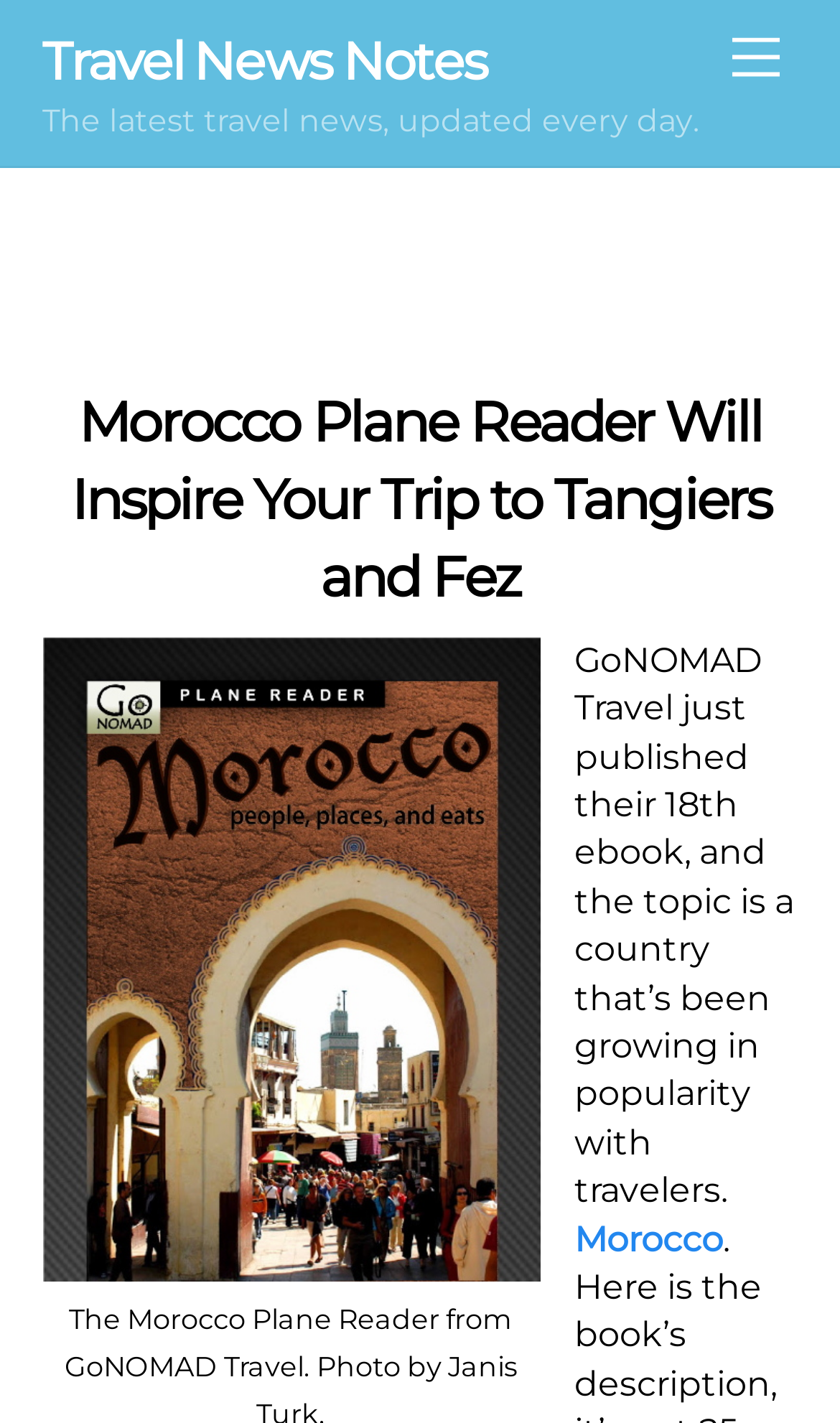From the webpage screenshot, identify the region described by Travel News Notes. Provide the bounding box coordinates as (top-left x, top-left y, bottom-right x, bottom-right y), with each value being a floating point number between 0 and 1.

[0.05, 0.021, 0.58, 0.065]